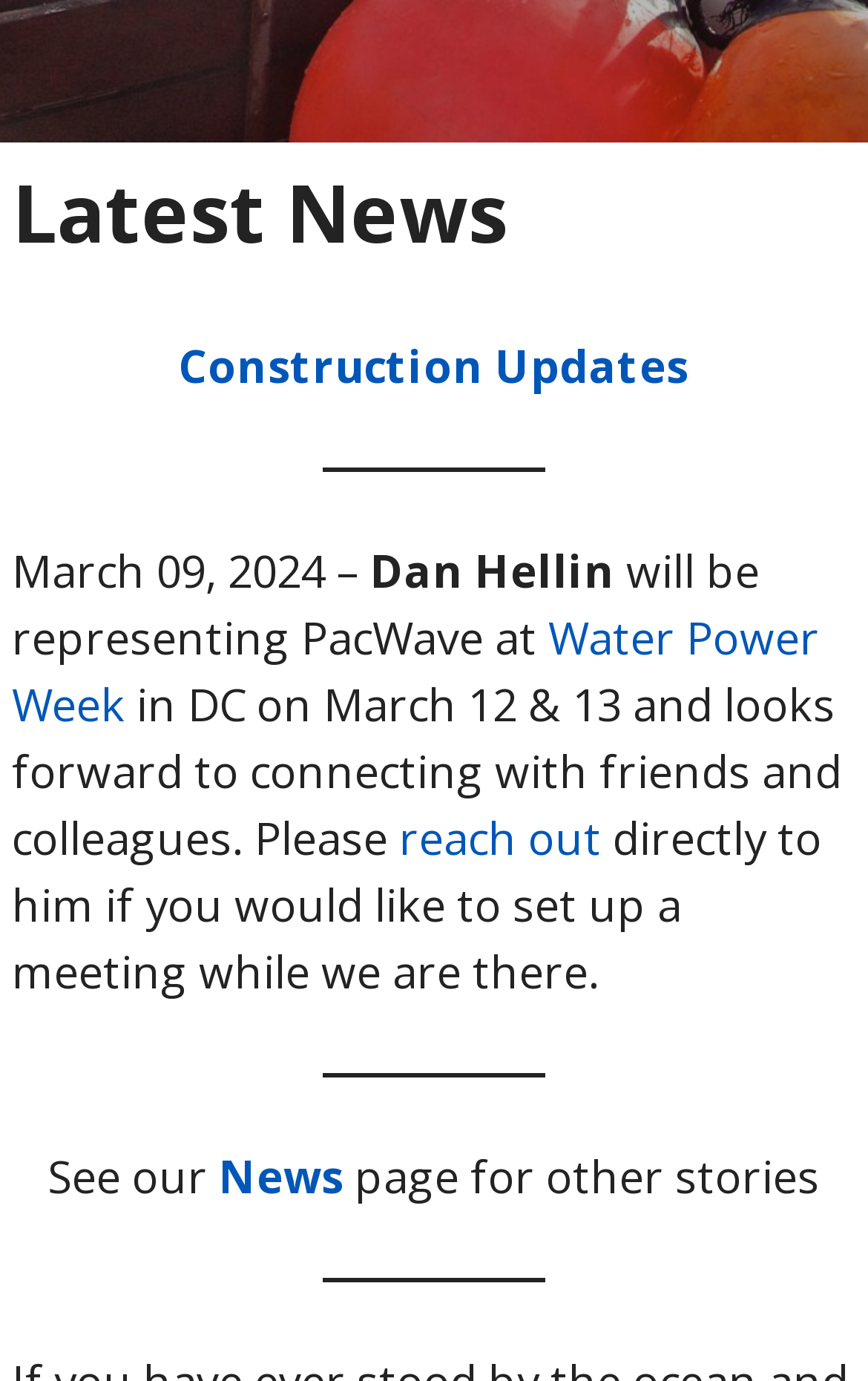What is the purpose of the news page?
Provide an in-depth and detailed answer to the question.

The purpose of the news page can be inferred from the text at the bottom of the webpage, which says 'See our News page for other stories', indicating that the news page is used to share other stories.